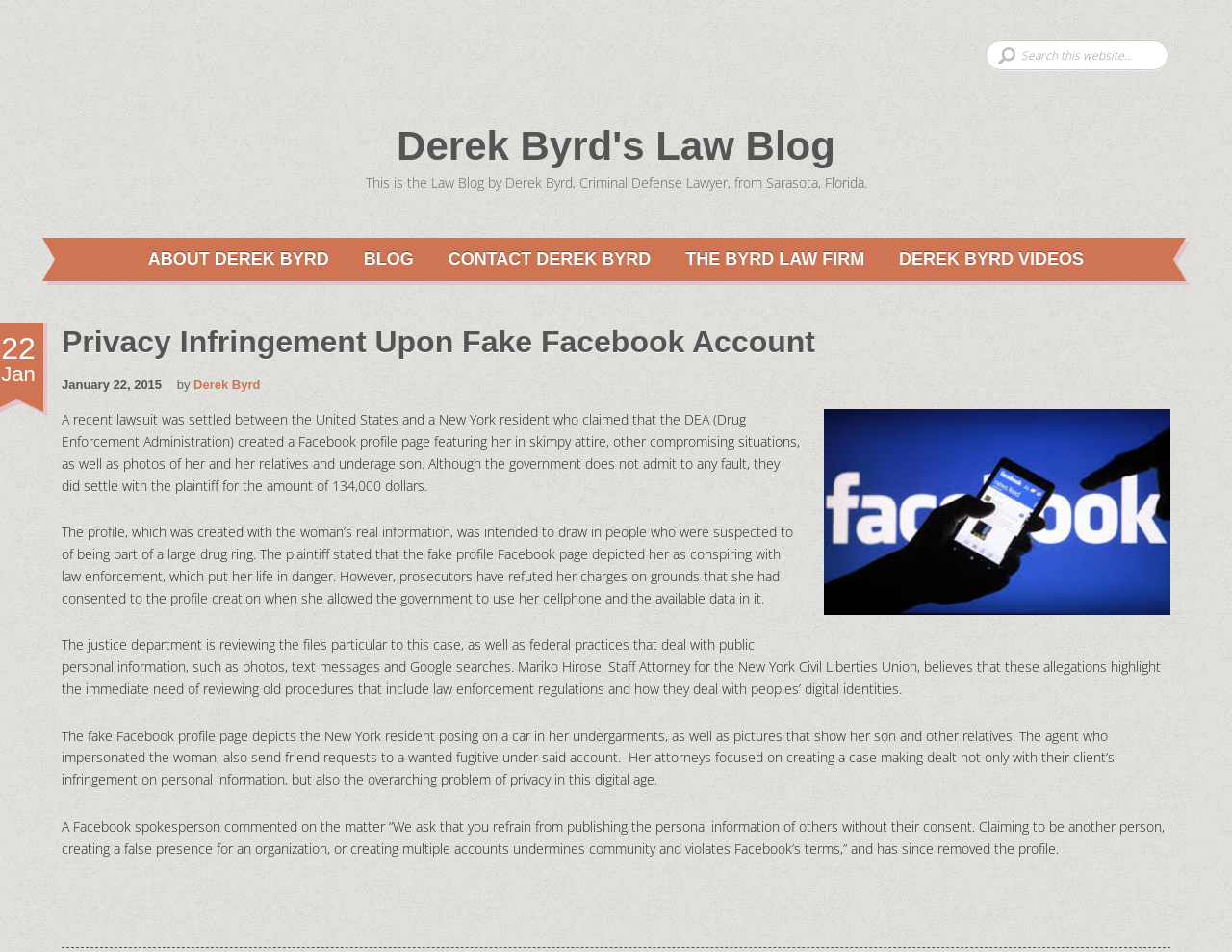Specify the bounding box coordinates of the area to click in order to execute this command: 'Read the article about Privacy Infringement Upon Fake Facebook Account'. The coordinates should consist of four float numbers ranging from 0 to 1, and should be formatted as [left, top, right, bottom].

[0.05, 0.339, 0.95, 0.378]